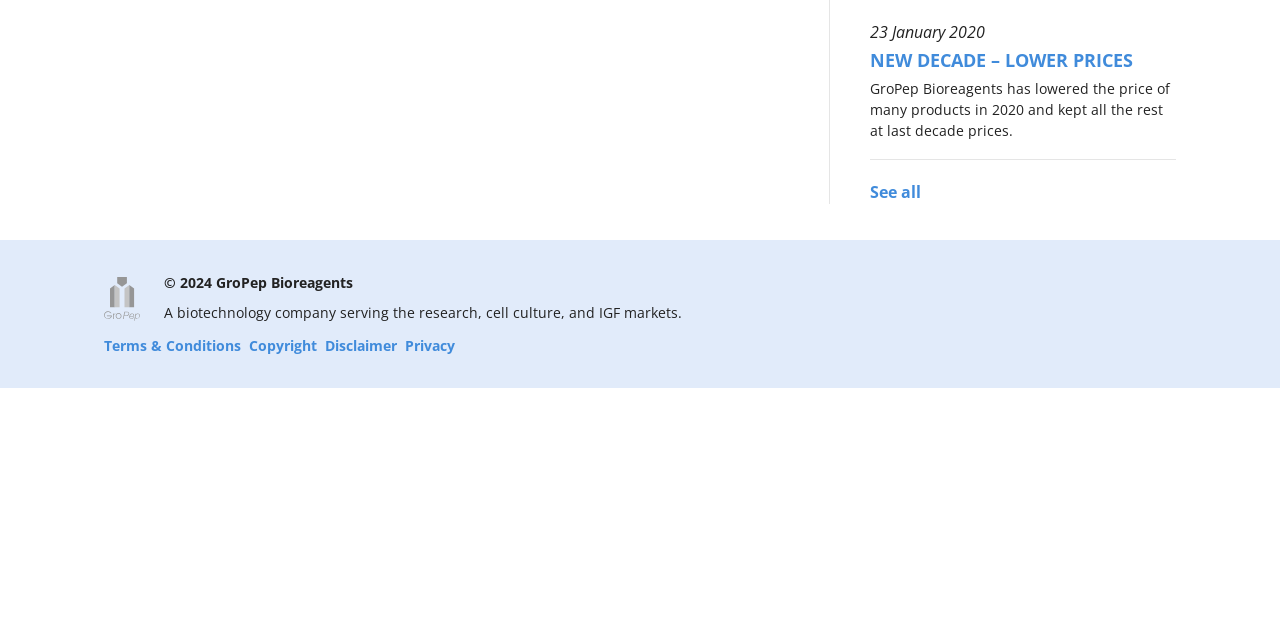Locate the UI element described by Cloudflare in the provided webpage screenshot. Return the bounding box coordinates in the format (top-left x, top-left y, bottom-right x, bottom-right y), ensuring all values are between 0 and 1.

None